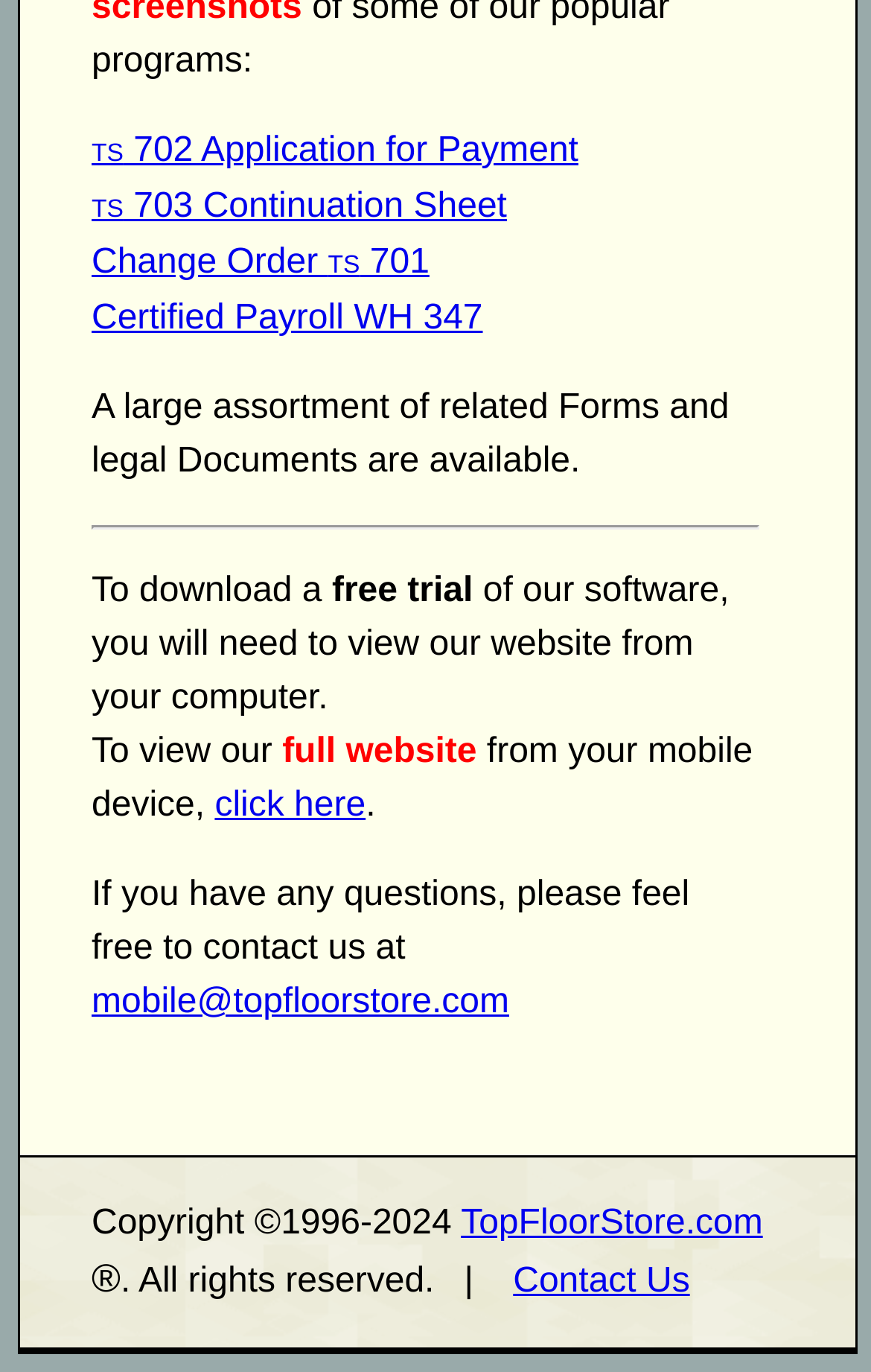Determine the bounding box coordinates for the area you should click to complete the following instruction: "Visit TopFloorStore.com".

[0.529, 0.877, 0.876, 0.905]